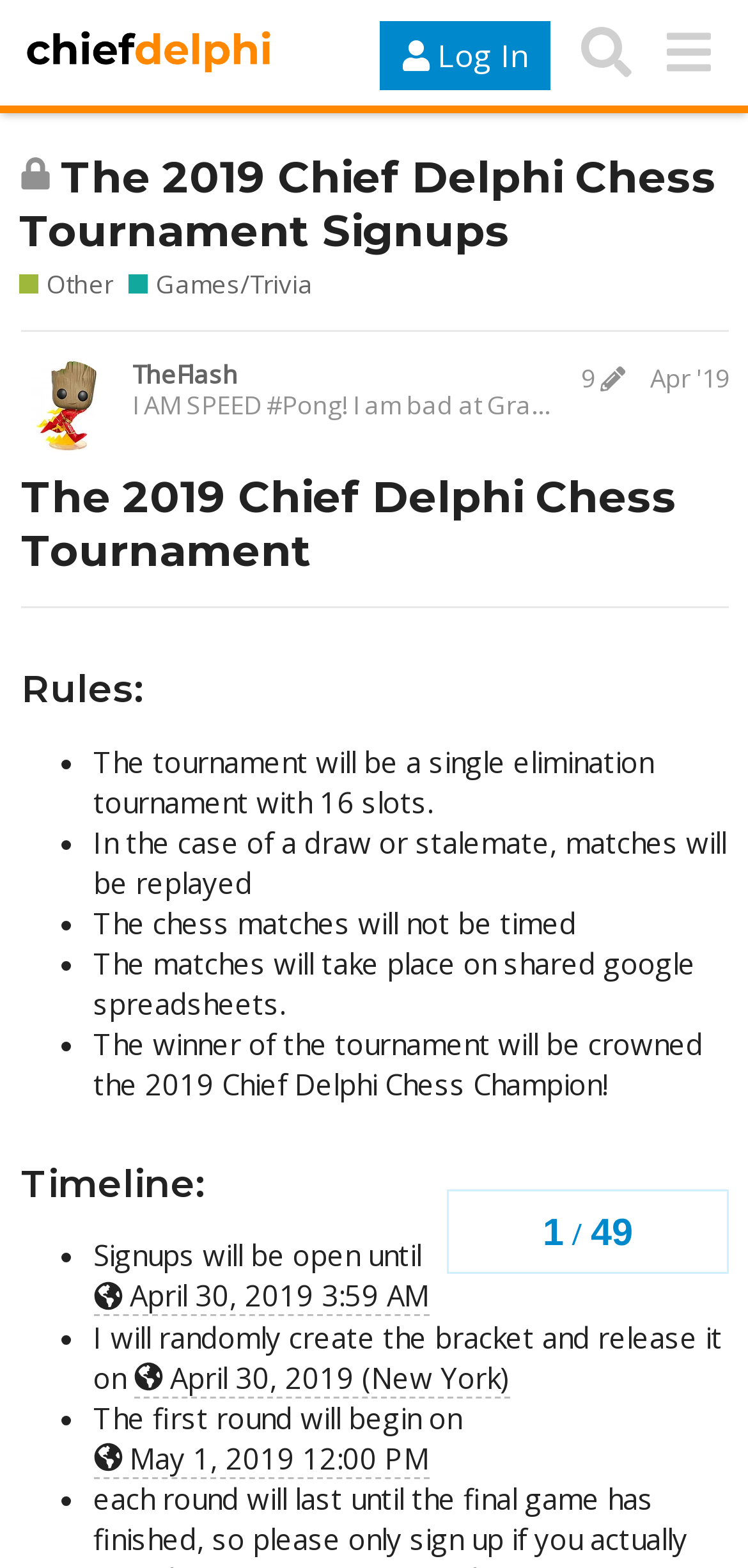Please identify the bounding box coordinates of the element's region that should be clicked to execute the following instruction: "View the topic 'The 2019 Chief Delphi Chess Tournament Signups'". The bounding box coordinates must be four float numbers between 0 and 1, i.e., [left, top, right, bottom].

[0.026, 0.096, 0.958, 0.165]